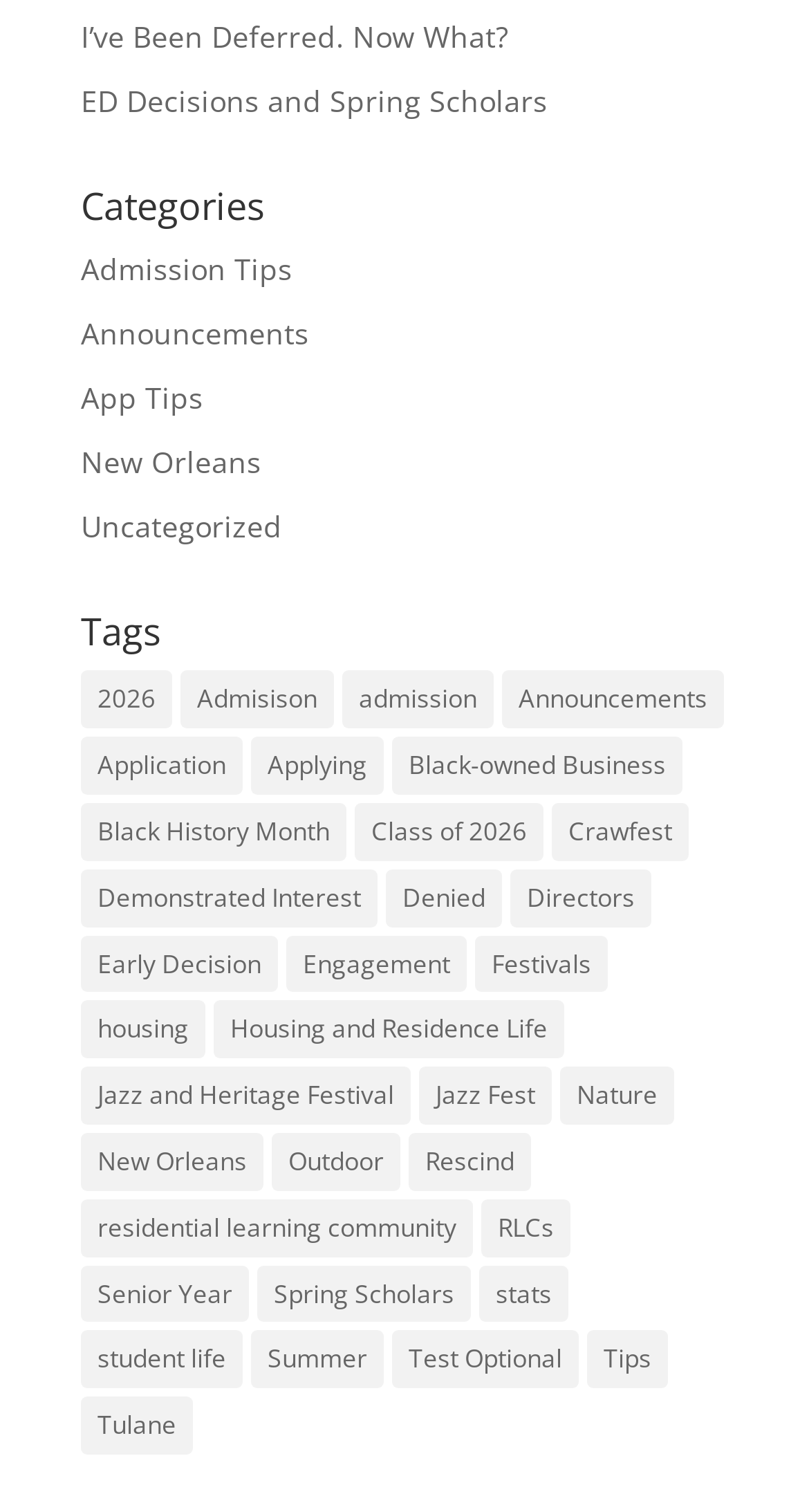Identify the bounding box coordinates for the element that needs to be clicked to fulfill this instruction: "Explore 'New Orleans' tag". Provide the coordinates in the format of four float numbers between 0 and 1: [left, top, right, bottom].

[0.1, 0.292, 0.323, 0.318]